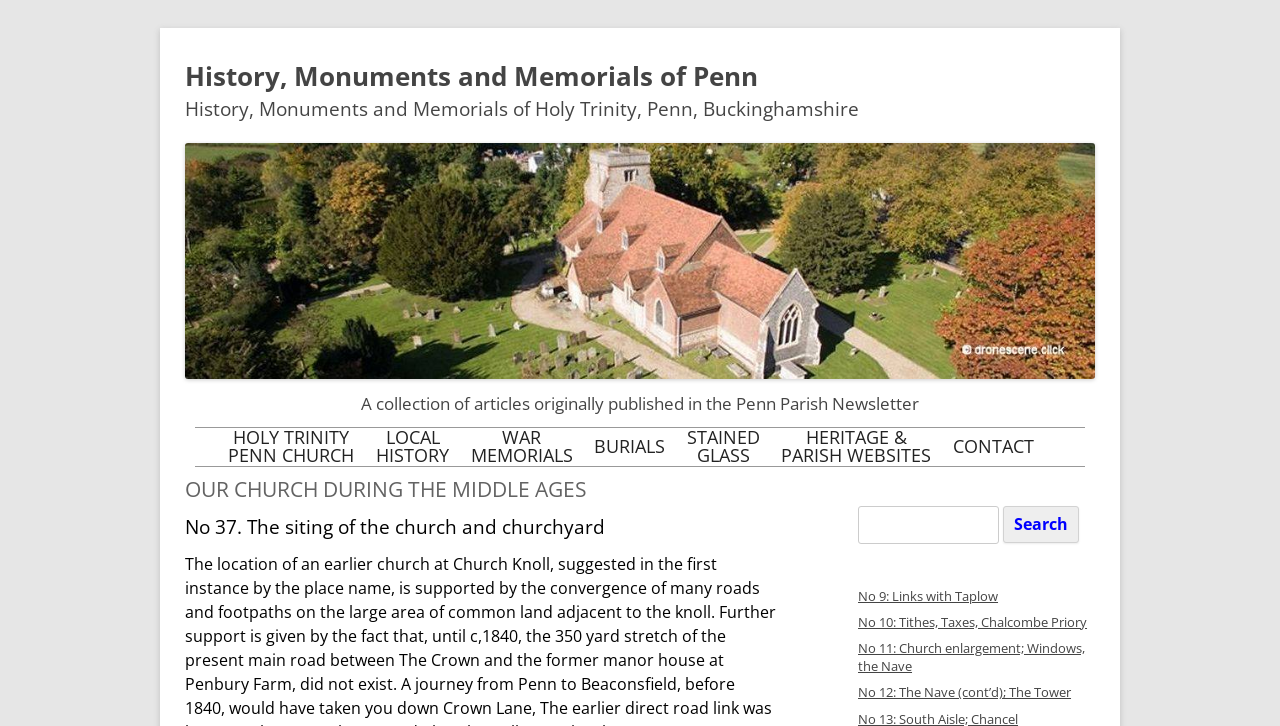Identify the bounding box coordinates of the specific part of the webpage to click to complete this instruction: "Click on the link to History, Monuments and Memorials of Penn".

[0.145, 0.072, 0.592, 0.138]